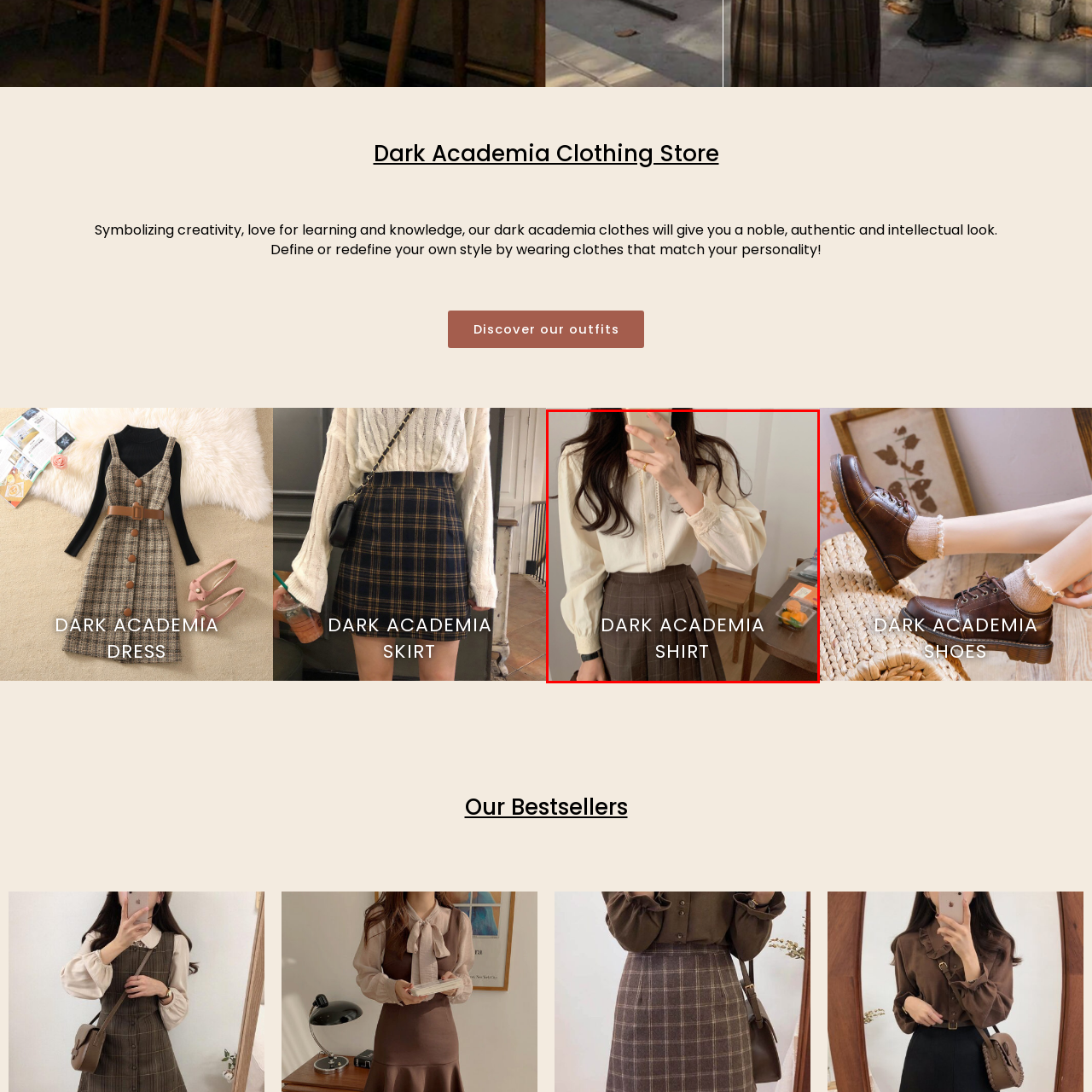Look at the image enclosed within the red outline and answer the question with a single word or phrase:
What is the style of fashion embodied by the outfit?

Dark Academia